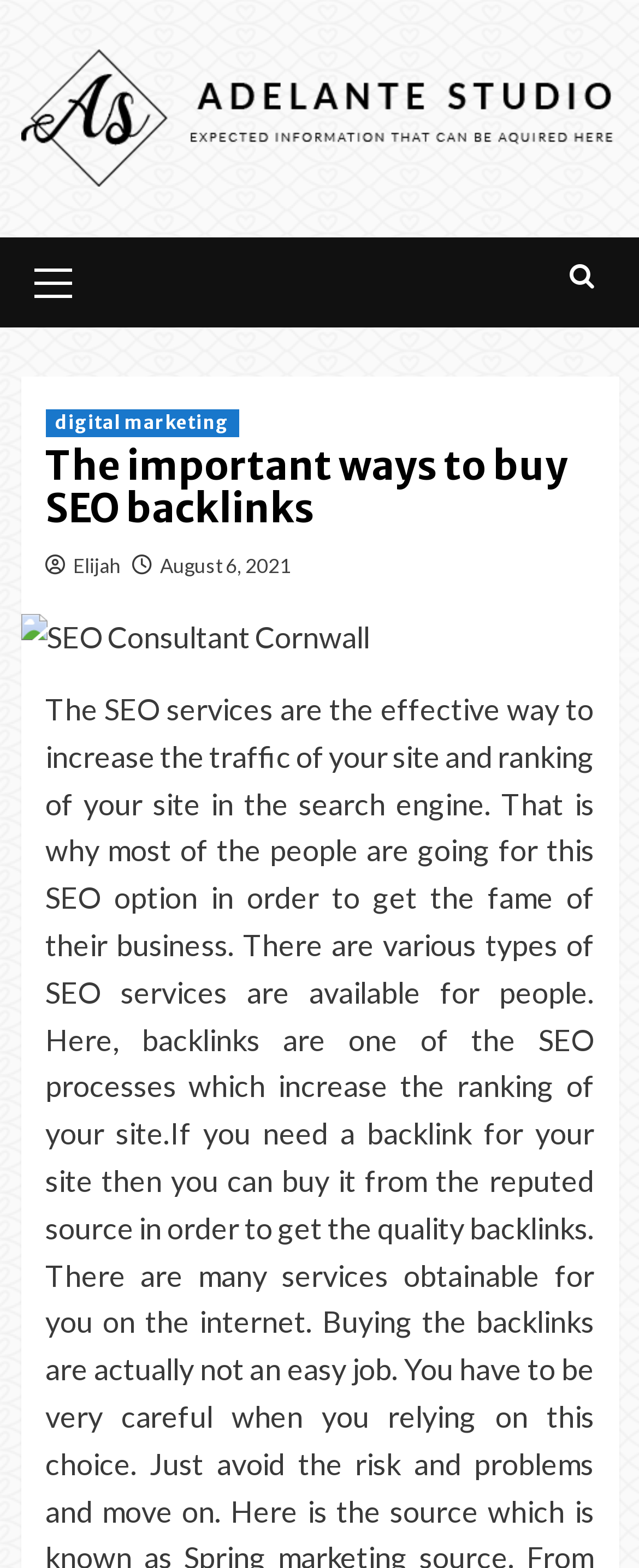When was the article published?
From the image, provide a succinct answer in one word or a short phrase.

August 6, 2021